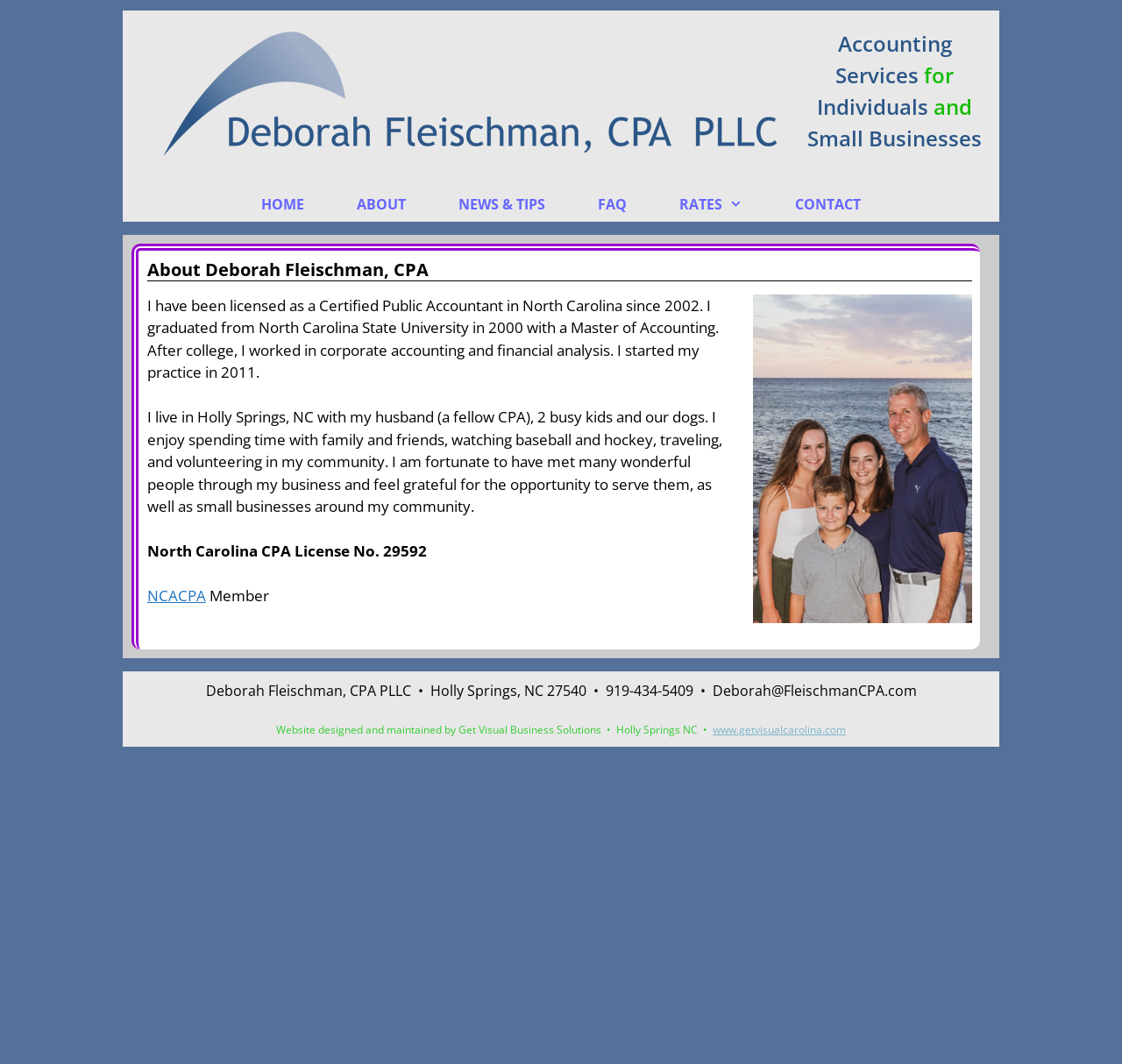Summarize the webpage with intricate details.

The webpage is about Deborah Fleischman, a Certified Public Accountant (CPA) with a practice in Holly Springs, North Carolina. At the top of the page, there is a banner with the site's name and a logo. Below the banner, there is a navigation menu with links to different sections of the website, including "HOME", "ABOUT", "NEWS & TIPS", "FAQ", "RATES", and "CONTACT".

The main content of the page is an article about Deborah Fleischman, CPA. It starts with a heading that introduces Deborah, followed by a photo of her. The article then describes her background, including her education and work experience. It also mentions her personal life, including her family and hobbies.

Below the article, there is a section with Deborah's credentials, including her North Carolina CPA license number and a link to the NCACPA website. The page also includes contact information, such as her address, phone number, and email address.

At the bottom of the page, there is a footer section with additional information, including a copyright notice and a credit for the website's design and maintenance. There are also links to the website of the company that designed and maintained the website.